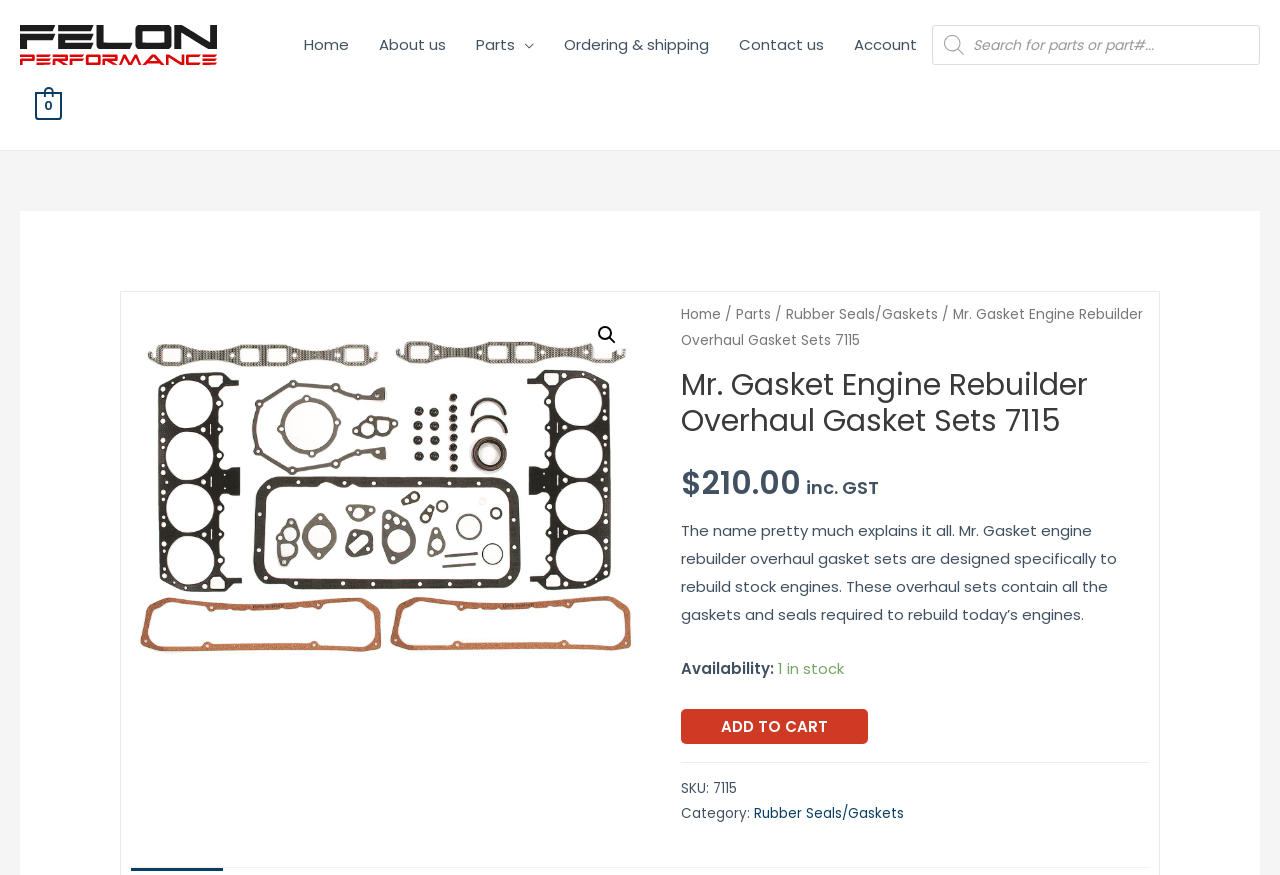Give a comprehensive overview of the webpage, including key elements.

This webpage is about a product, specifically the Mr. Gasket Engine Rebuilder Overhaul Gasket Sets 7115, sold by Felon Performance. At the top left, there is a logo of Felon Performance, which is an image with a link to the company's homepage. 

Below the logo, there is a navigation menu with links to various sections of the website, including Home, About us, Parts, Ordering & shipping, Contact us, and Account. On the right side of the navigation menu, there is a search bar with a magnifying glass icon.

On the main content area, there is a large image of the product, accompanied by a heading with the product name. Below the image, there is a breadcrumb navigation showing the product's category, which is Rubber Seals/Gaskets.

The product description is provided in a paragraph, explaining that the overhaul gasket sets are designed to rebuild stock engines and contain all the necessary gaskets and seals. 

The product's price is displayed prominently, with the amount $210.00, including GST. The availability of the product is shown as 1 in stock. There is an "ADD TO CART" button below the price.

Additionally, the product's SKU number, 7115, and its category, Rubber Seals/Gaskets, are listed at the bottom of the page.